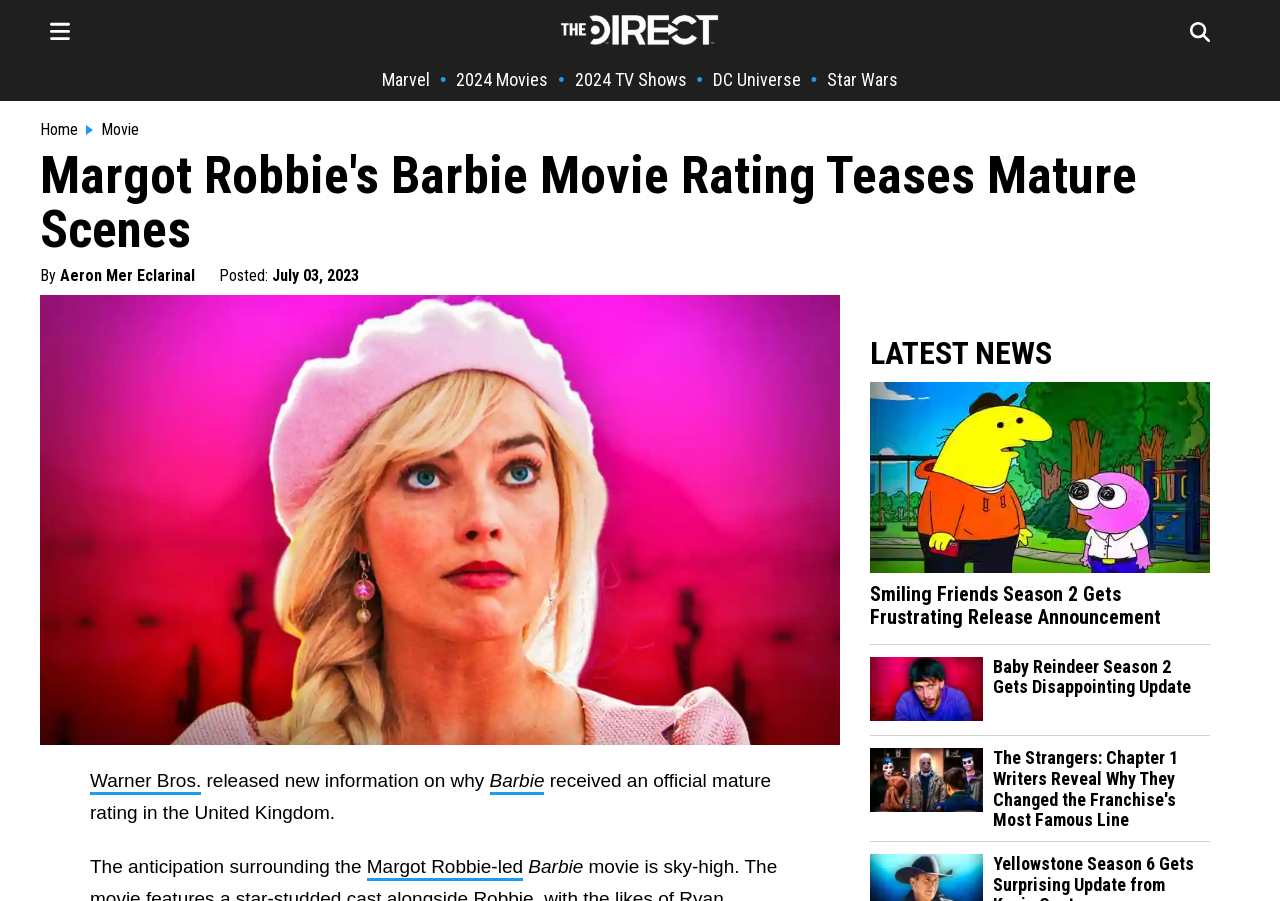Identify the coordinates of the bounding box for the element that must be clicked to accomplish the instruction: "Check the 'Smiling Friends Season 2 Gets Frustrating Release Announcement' news".

[0.68, 0.62, 0.945, 0.641]